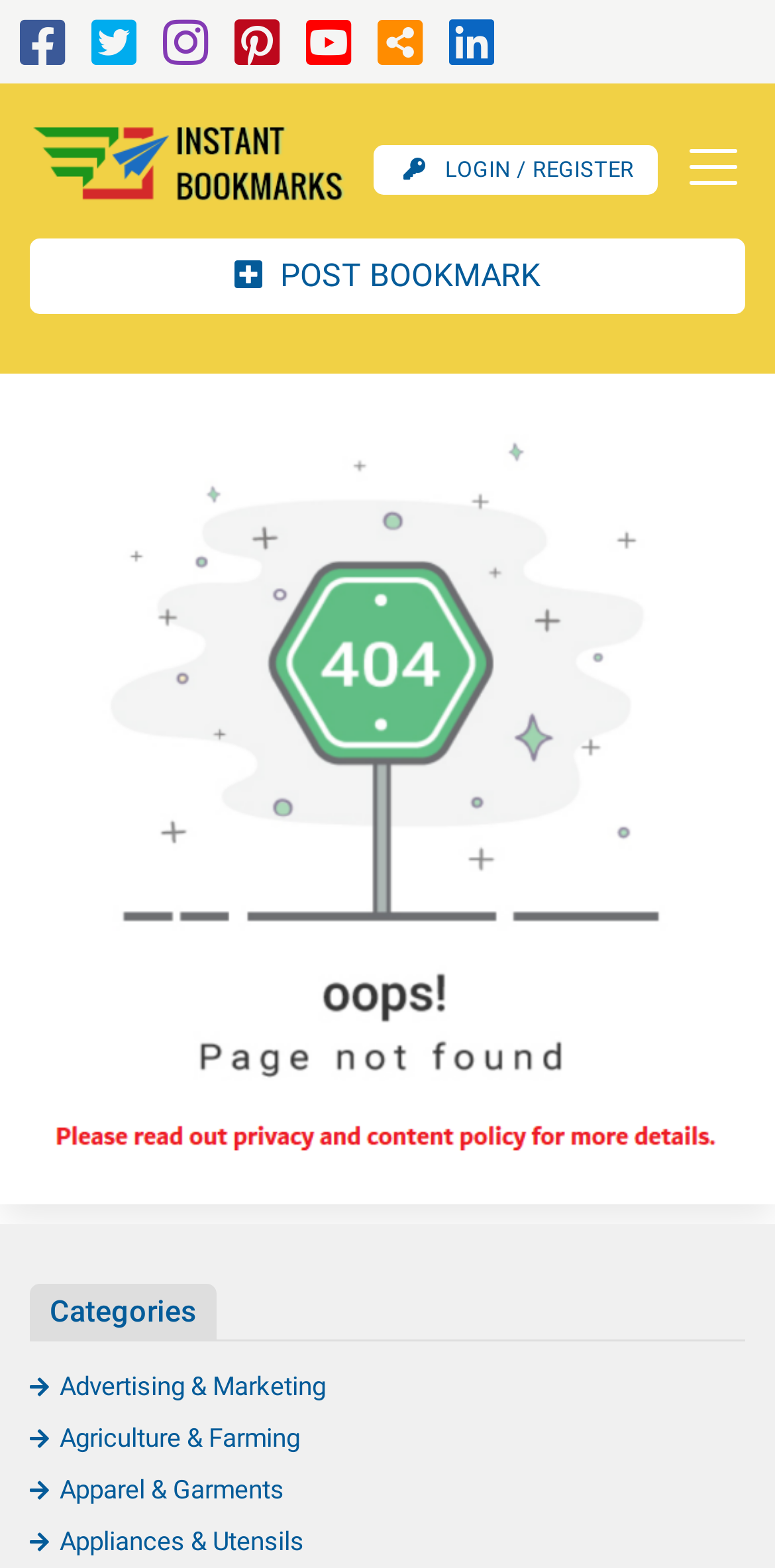Convey a detailed summary of the webpage, mentioning all key elements.

The webpage is a "Page not found" error page with a focus on advertising on a digital media platform. At the top left, there are seven small icons, each representing a different social media platform. To the right of these icons, there is a logo for "instantbookmarks.com". Below the logo, there is a "LOGIN / REGISTER" button. 

On the top right, there is a "Toggle navigation" button that controls the navigation menu. Next to it, there is a "POST BOOKMARK" button. 

The main content of the page is an "Error Page" image that takes up most of the page. Below the image, there is a heading that says "Categories". Under the heading, there are four links to different categories: "Advertising & Marketing", "Agriculture & Farming", "Apparel & Garments", and "Appliances & Utensils".